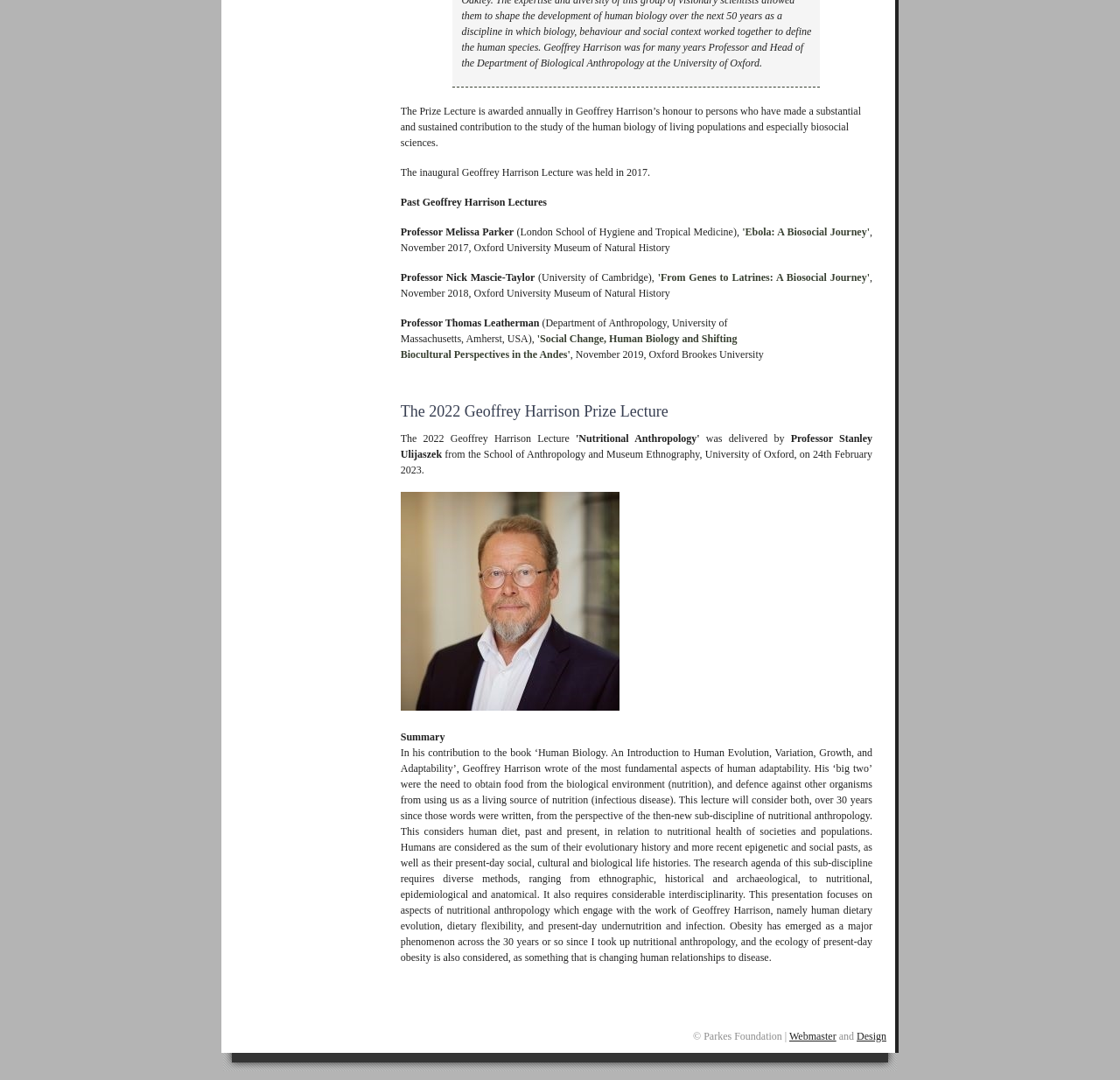Based on the element description "'Ebola: A Biosocial Journey'", predict the bounding box coordinates of the UI element.

[0.663, 0.209, 0.777, 0.22]